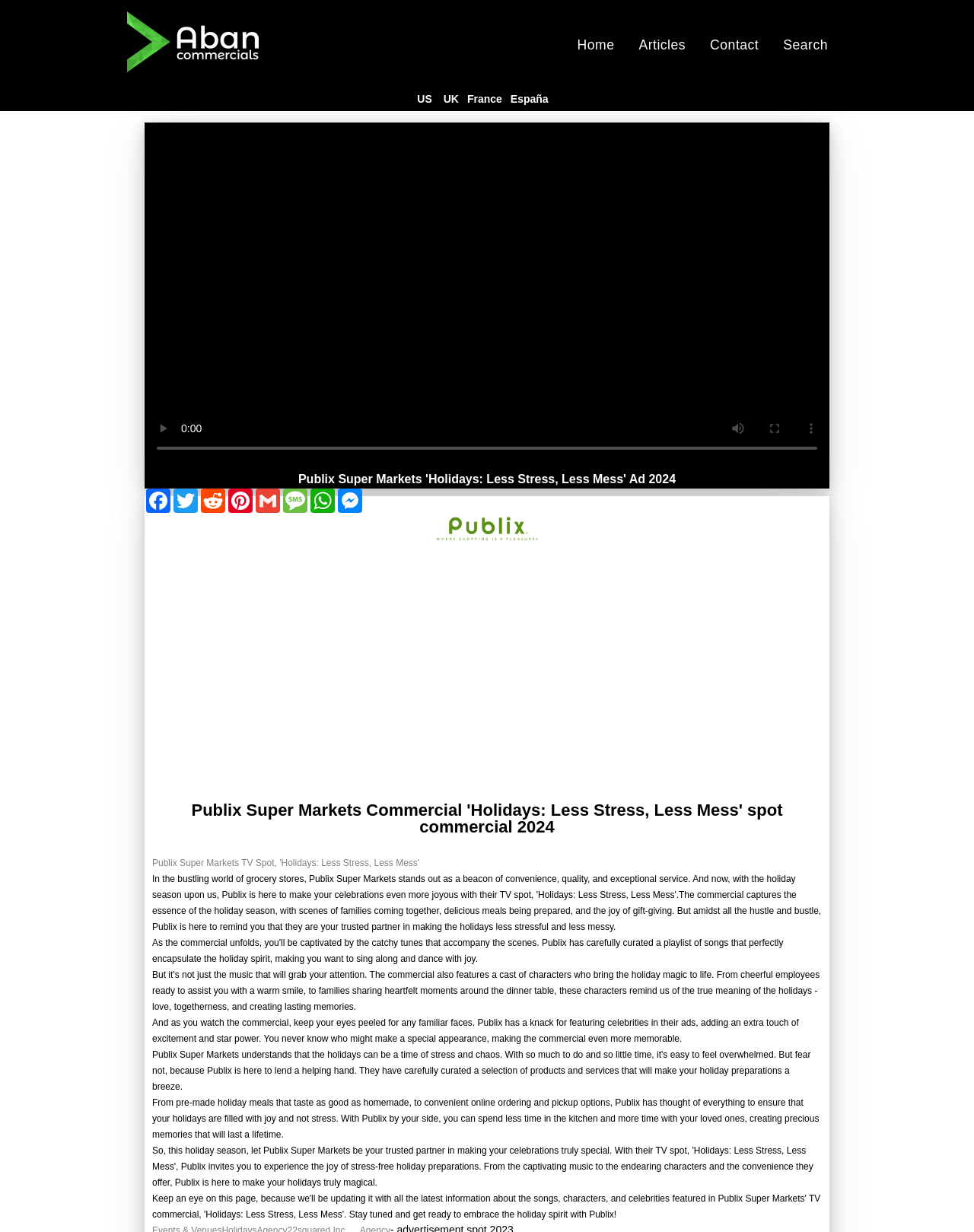Find the bounding box of the UI element described as follows: "alt="logo abancommercials"".

[0.13, 0.049, 0.266, 0.061]